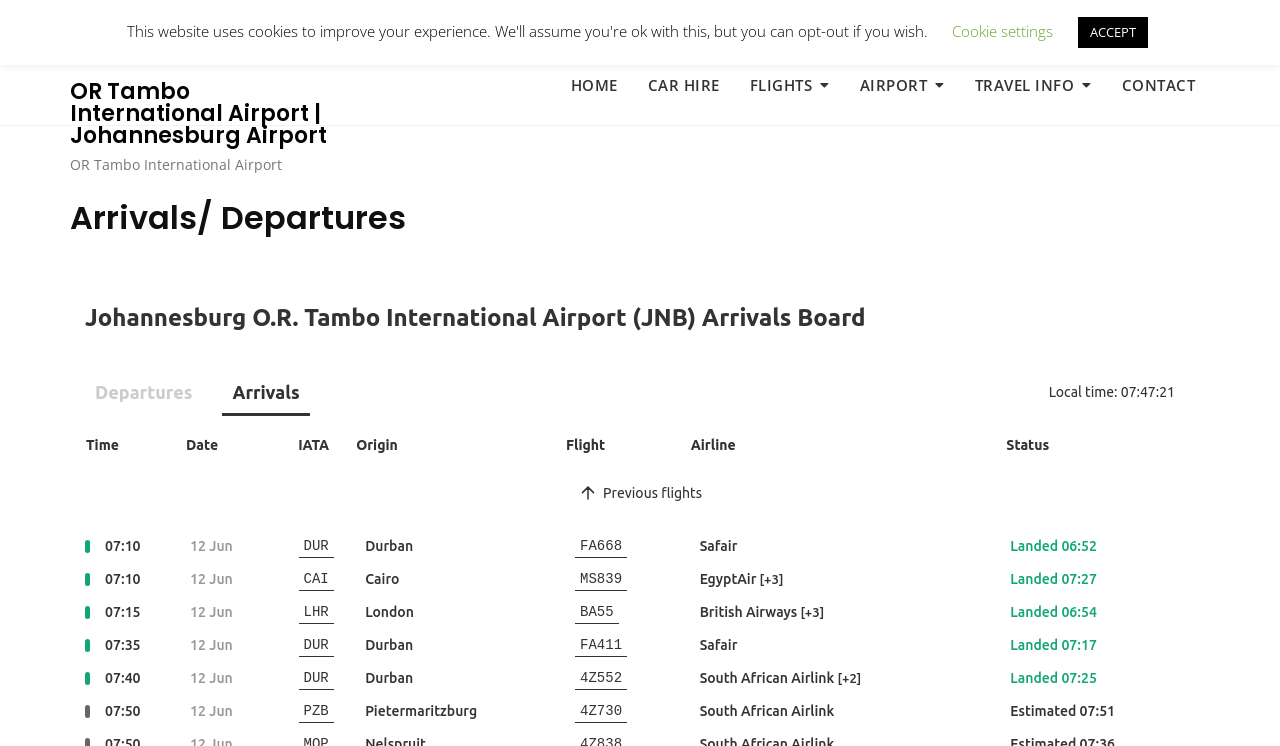Write an exhaustive caption that covers the webpage's main aspects.

The webpage is about O.R. Tambo International Airport in Johannesburg, specifically focusing on arrivals and departures. At the top left corner, there is a link to the airport's homepage. Next to it, there is a row of links to different sections of the website, including Home, Car Hire, Flights, Airport, Travel Info, and Contact. These links are aligned horizontally and take up about half of the screen width.

Below the links, there is a prominent heading that reads "Arrivals/ Departures". This heading spans almost the entire width of the screen.

On the top right corner, there is a small button with a search icon. Below it, there is a button labeled "Cookie settings" and another button labeled "ACCEPT". These buttons are relatively small and positioned near the top edge of the screen.

Overall, the webpage appears to be a navigation hub for users to access different airport-related services and information.